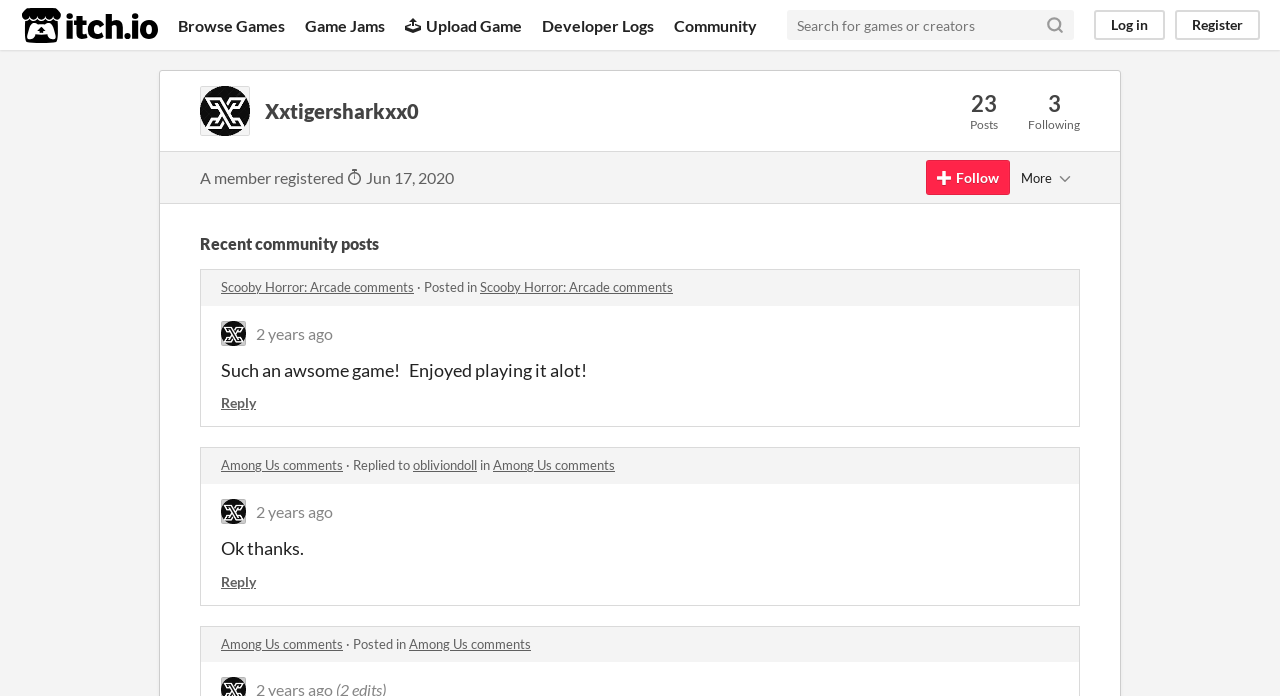Pinpoint the bounding box coordinates of the clickable area needed to execute the instruction: "Log in". The coordinates should be specified as four float numbers between 0 and 1, i.e., [left, top, right, bottom].

[0.855, 0.014, 0.91, 0.057]